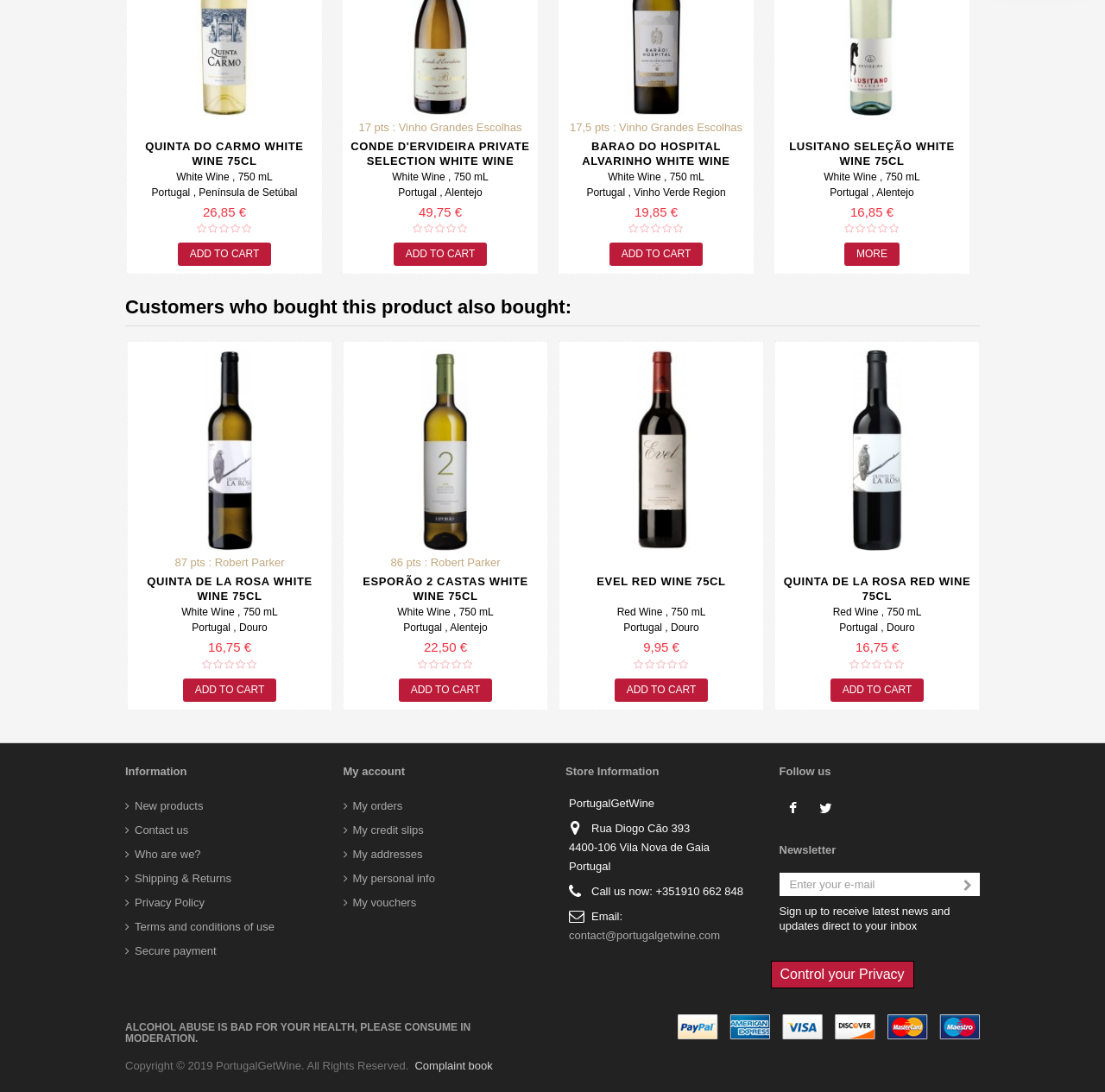Locate and provide the bounding box coordinates for the HTML element that matches this description: "title="Evel Red Wine 75cl"".

[0.513, 0.32, 0.684, 0.504]